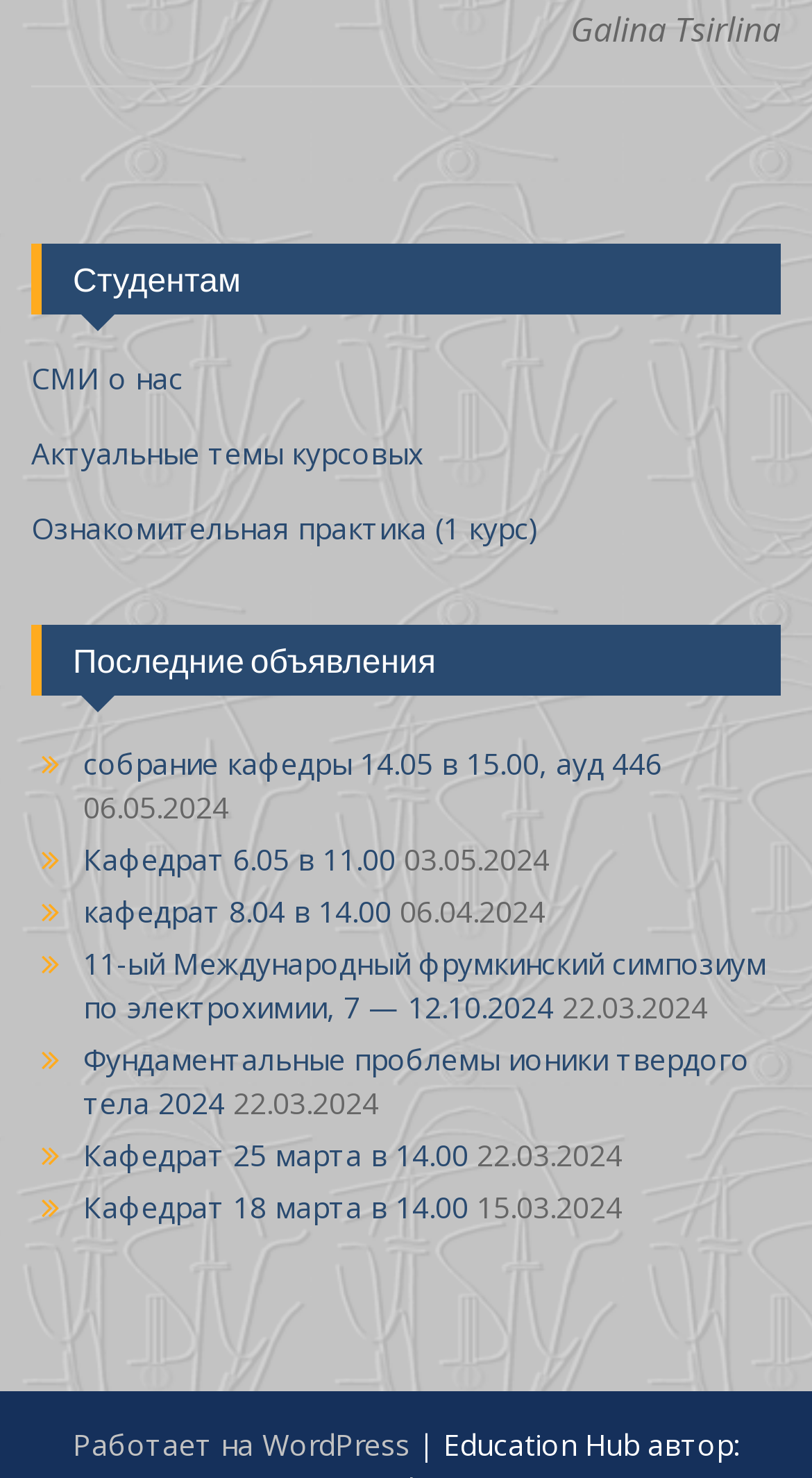Could you highlight the region that needs to be clicked to execute the instruction: "Go to 'Работает на WordPress'"?

[0.09, 0.964, 0.505, 0.991]